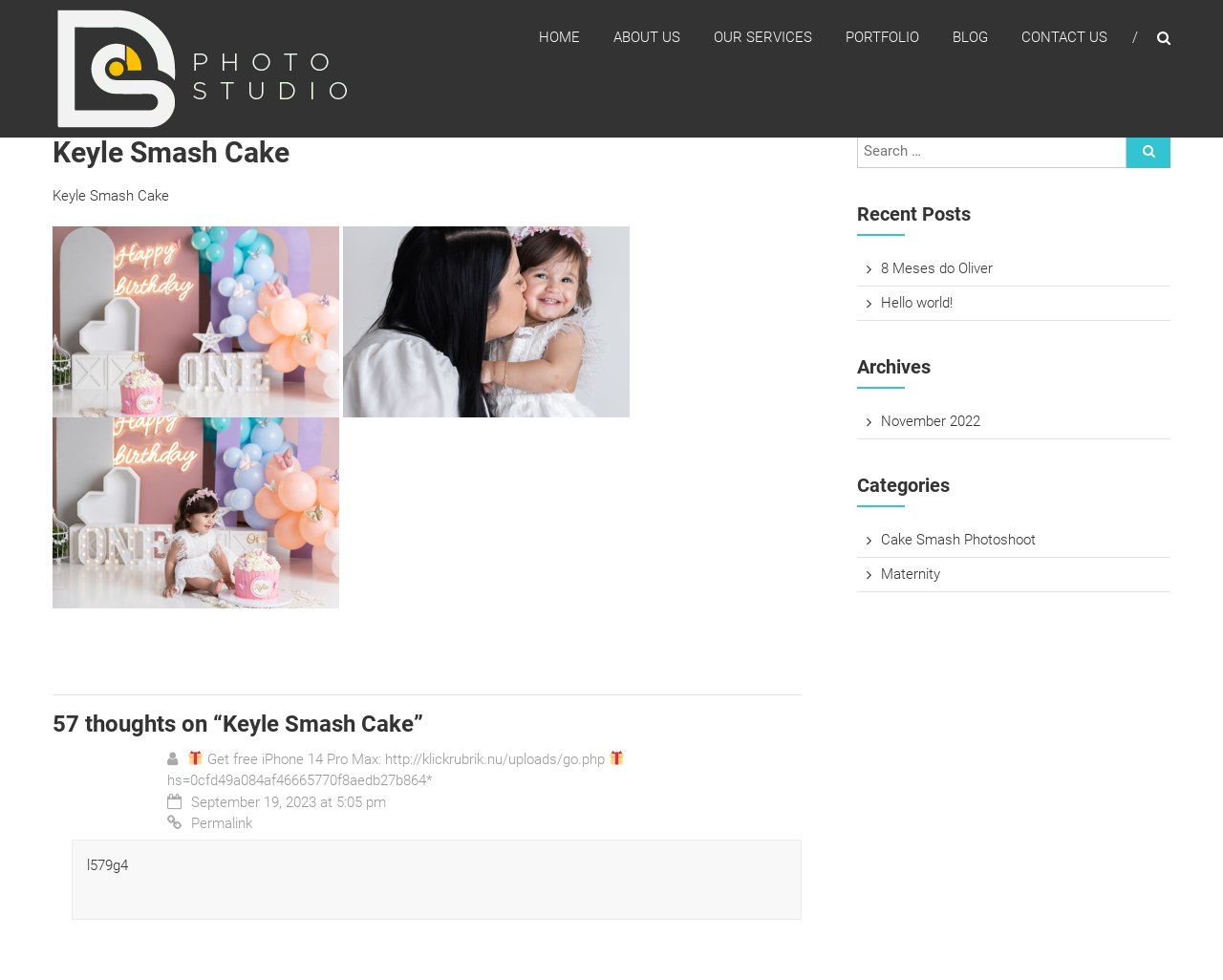Please determine the bounding box coordinates of the section I need to click to accomplish this instruction: "Explore the tag 'Communication'".

None